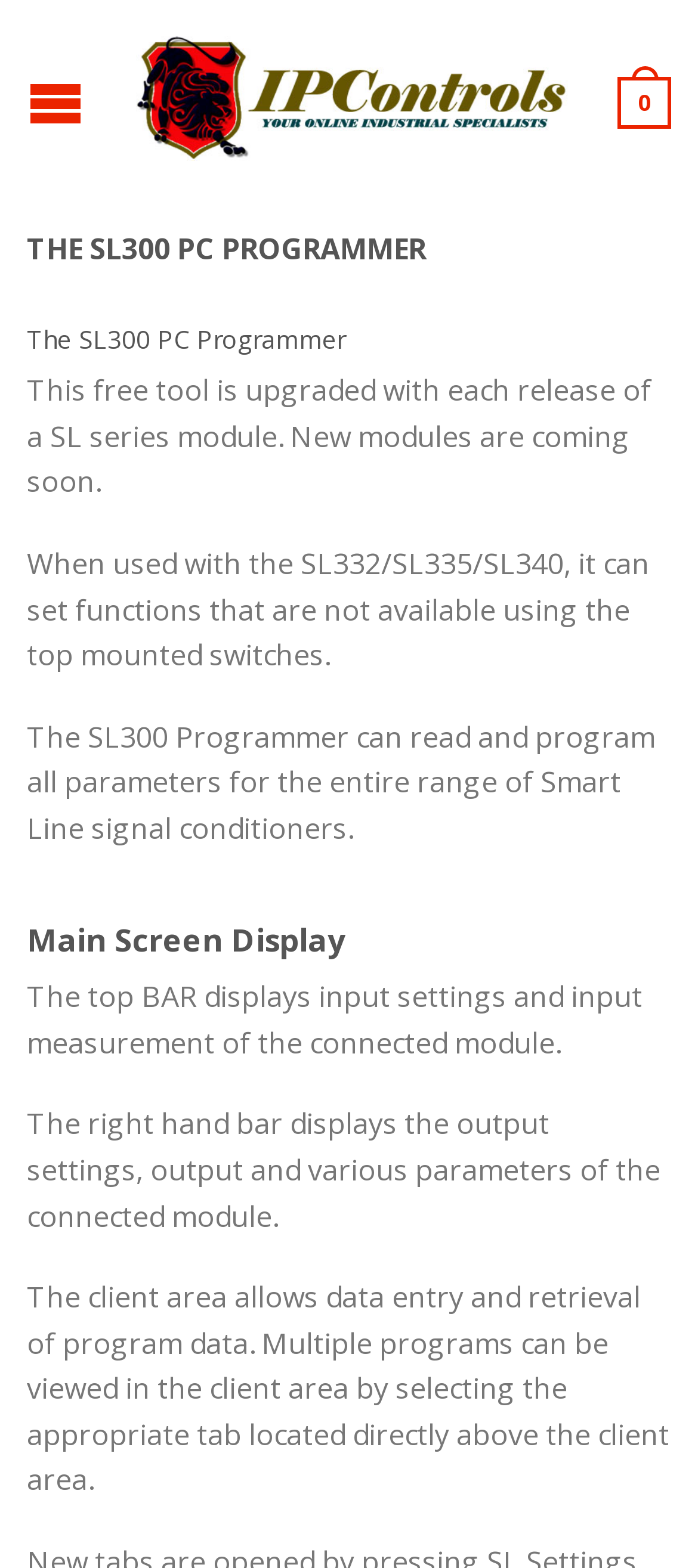Give a one-word or one-phrase response to the question: 
What is the purpose of the tabs in the client area?

To view multiple programs